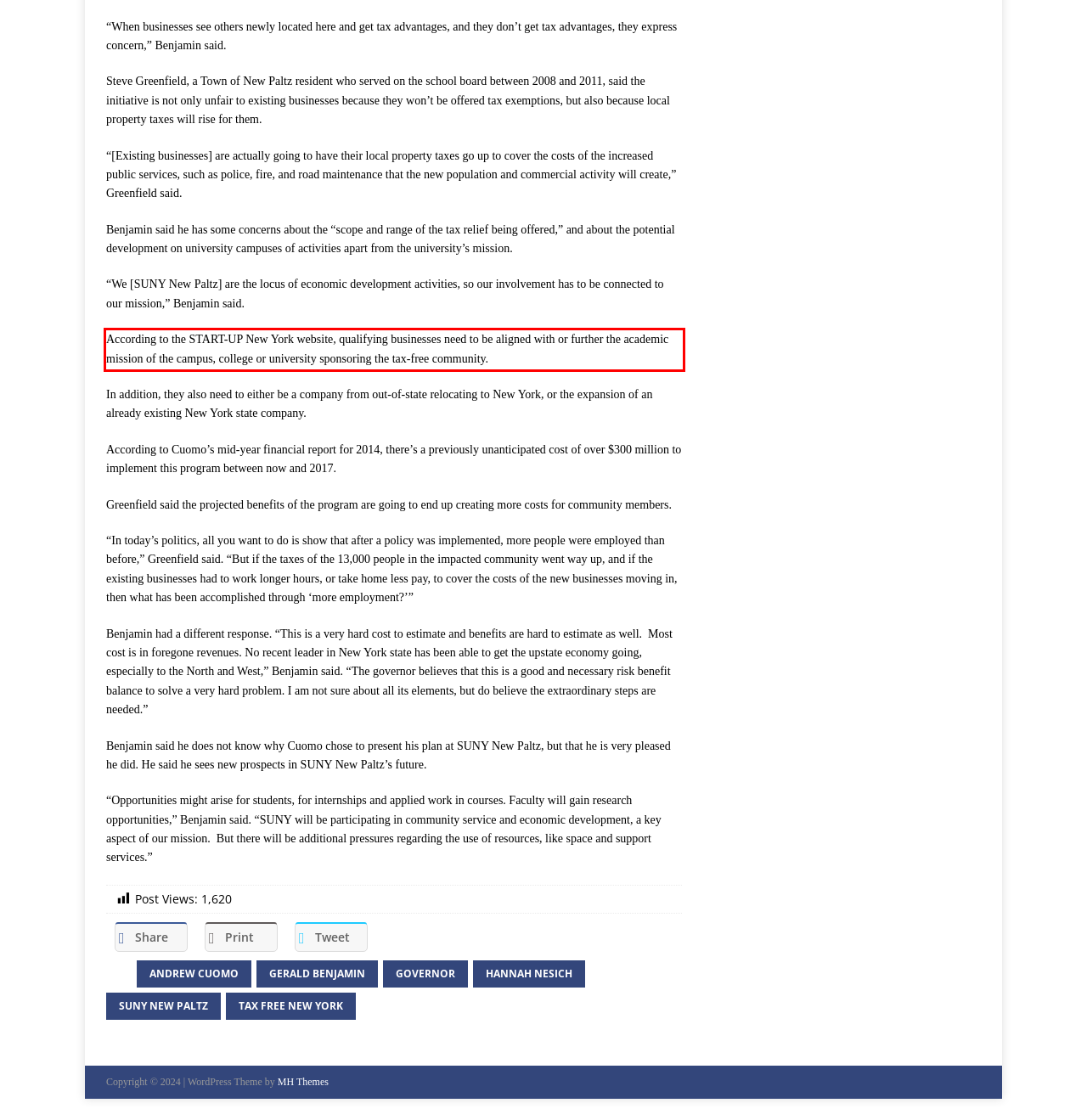Your task is to recognize and extract the text content from the UI element enclosed in the red bounding box on the webpage screenshot.

According to the START-UP New York website, qualifying businesses need to be aligned with or further the academic mission of the campus, college or university sponsoring the tax-free community.